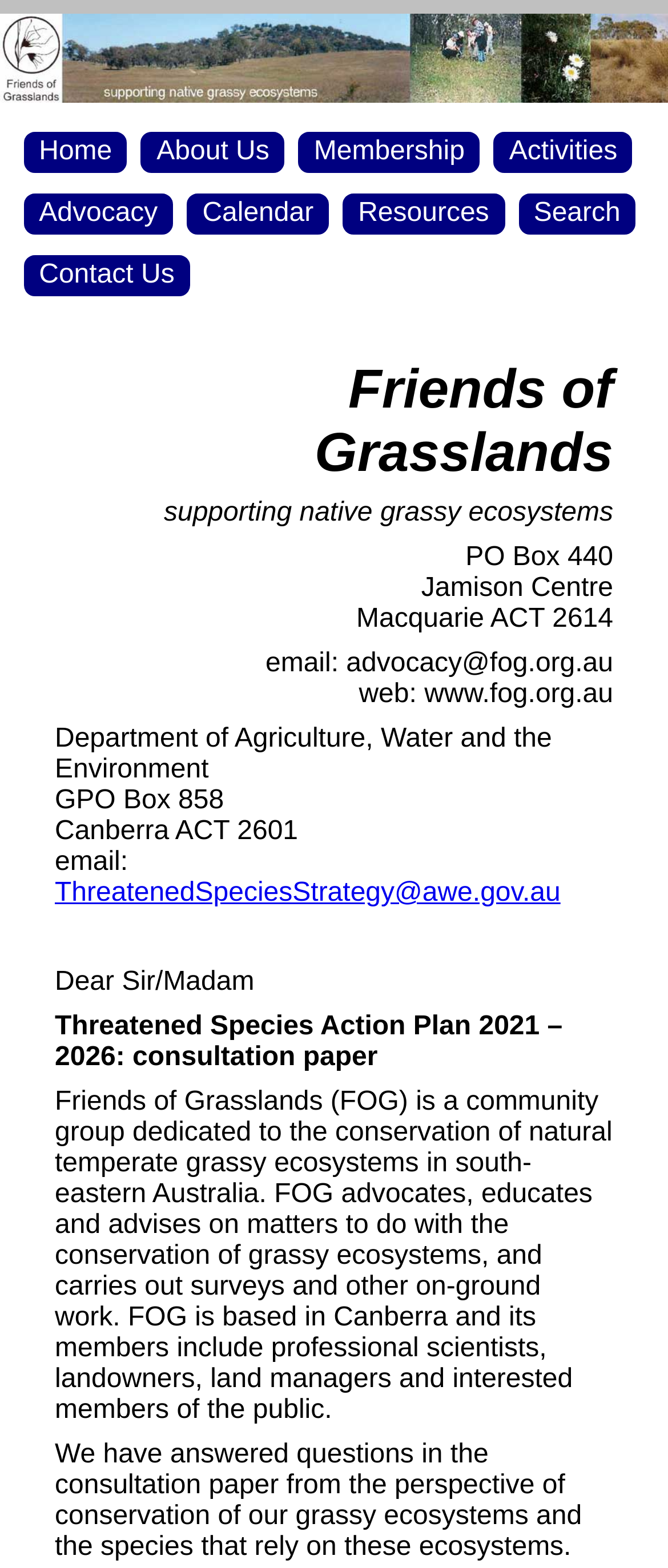What is the organization's name?
Give a single word or phrase as your answer by examining the image.

Friends of Grasslands